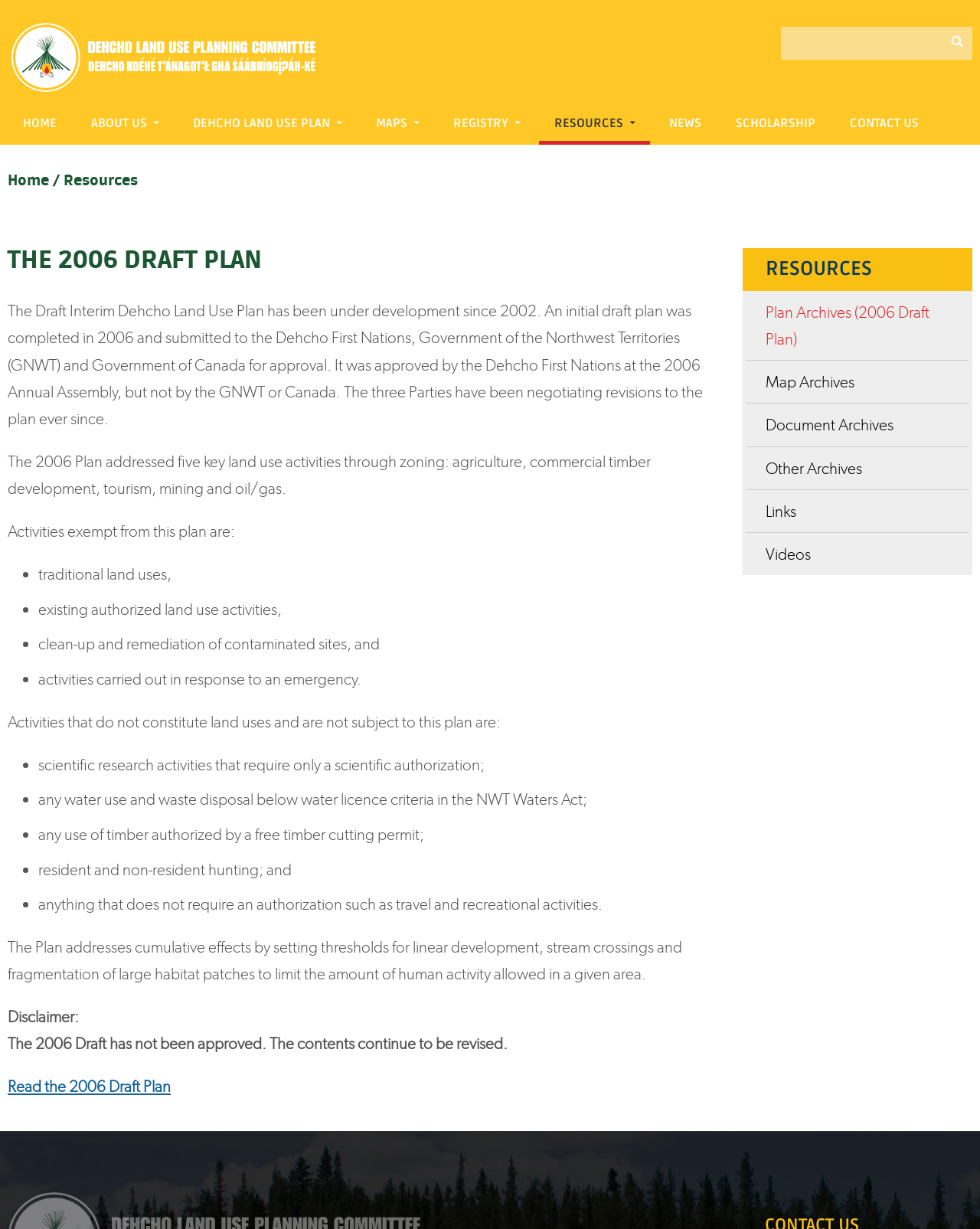Using the description: "Jump to navigation", identify the bounding box of the corresponding UI element in the screenshot.

[0.0, 0.0, 1.0, 0.003]